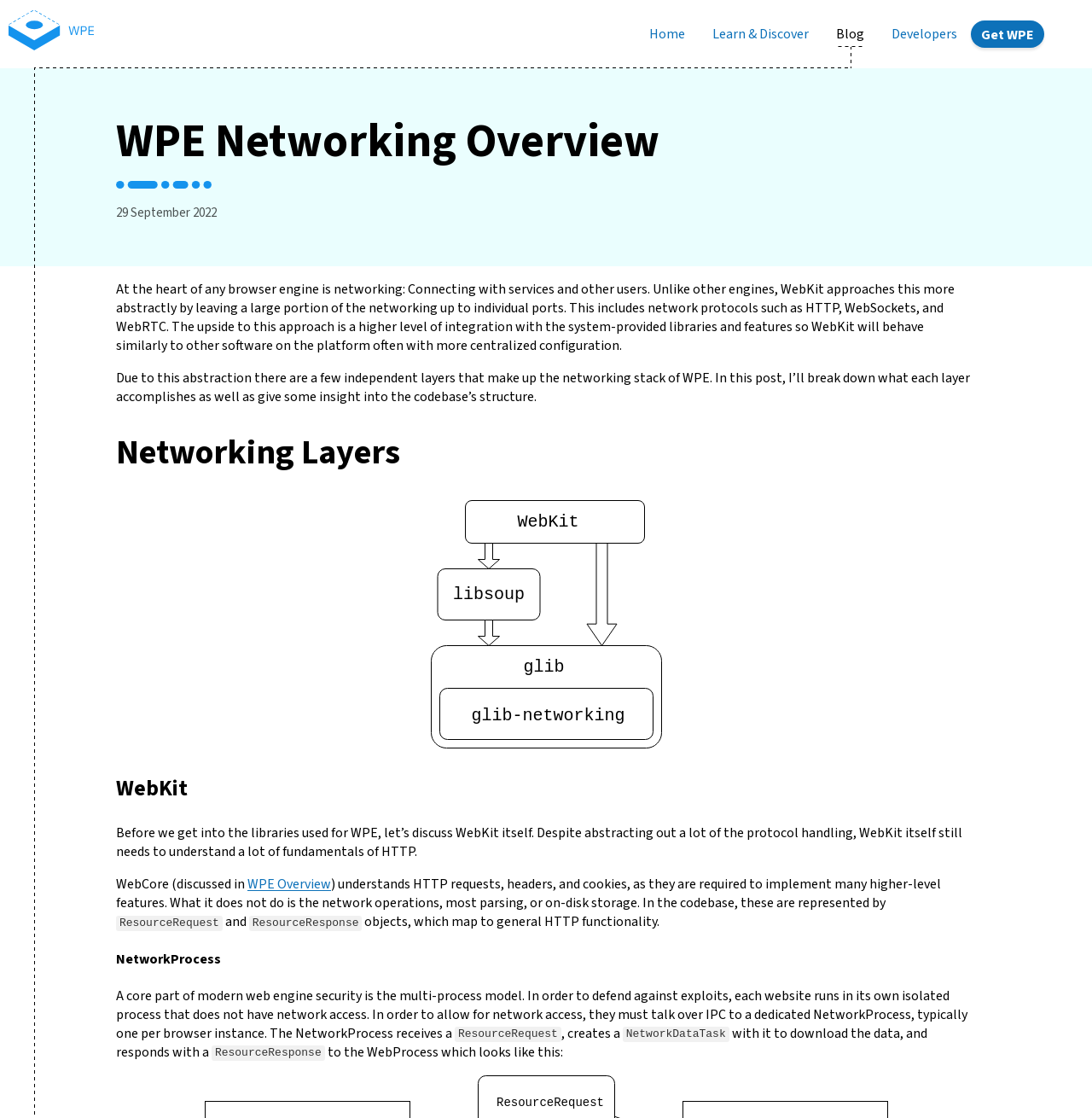What is the role of ResourceRequest and ResourceResponse?
Carefully examine the image and provide a detailed answer to the question.

According to the webpage, ResourceRequest and ResourceResponse are objects that map to general HTTP functionality, and they are used in the networking process, with ResourceRequest being sent to the NetworkProcess and ResourceResponse being sent back to the WebProcess.